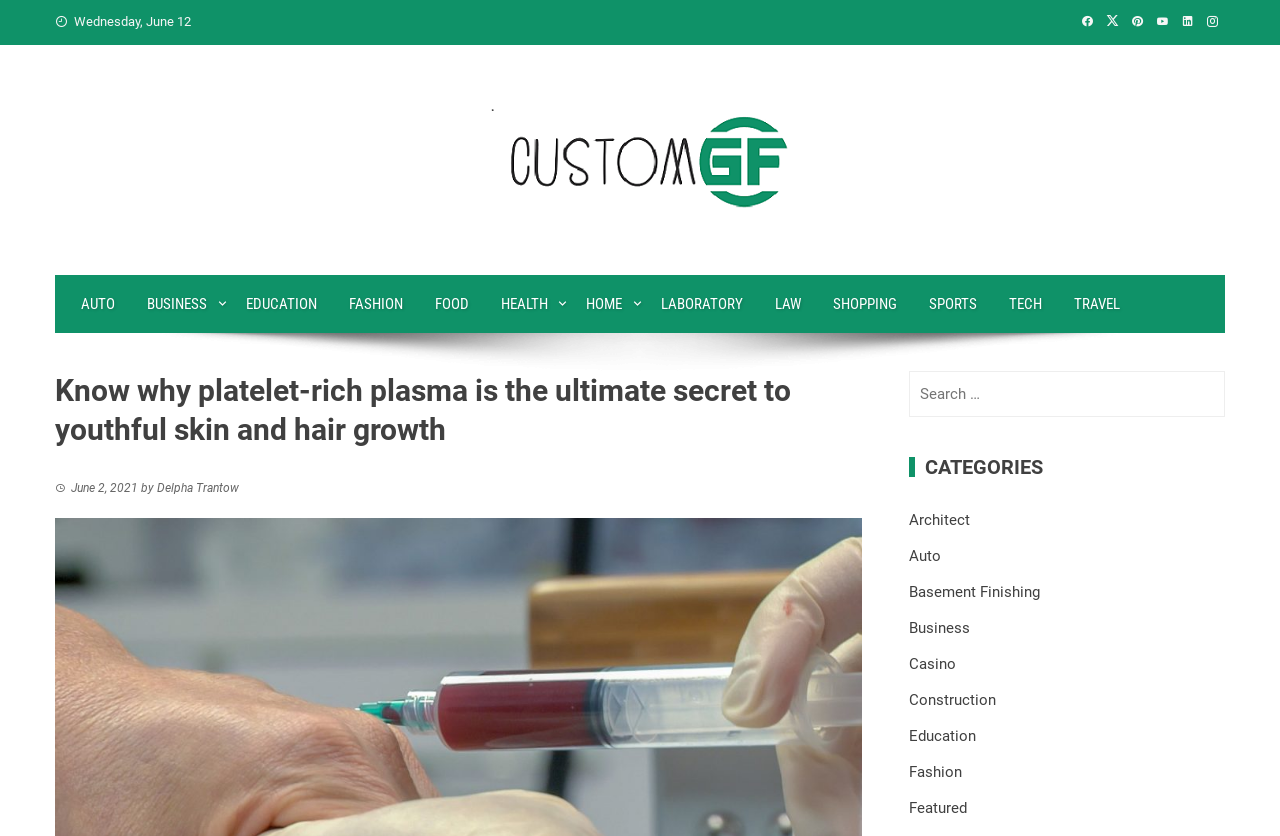What is the date of the article?
Give a detailed explanation using the information visible in the image.

I found the date of the article by looking at the time element within the header section, which contains the static text 'June 2, 2021'.